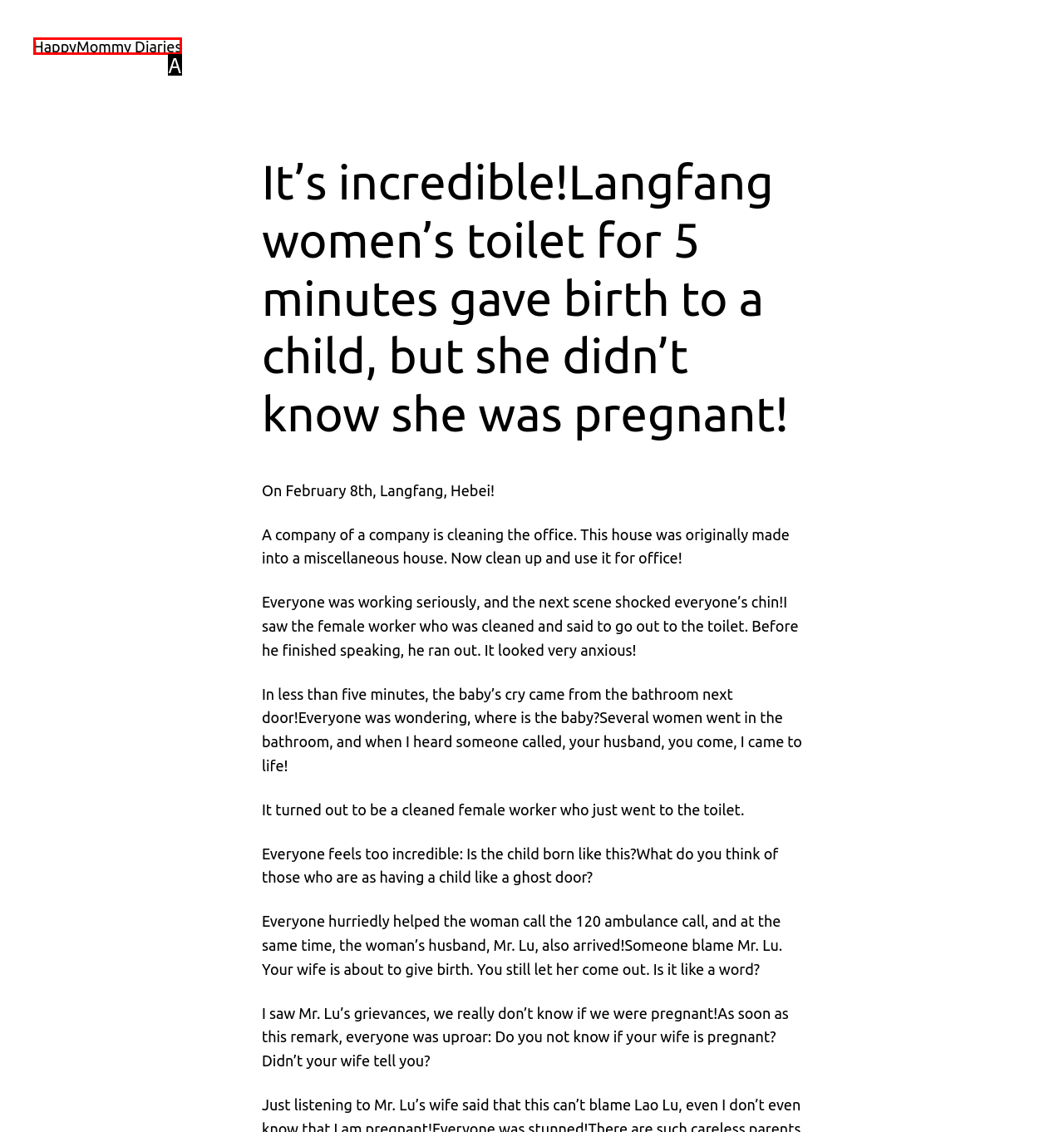From the available choices, determine which HTML element fits this description: HappyMommy Diaries Respond with the correct letter.

A